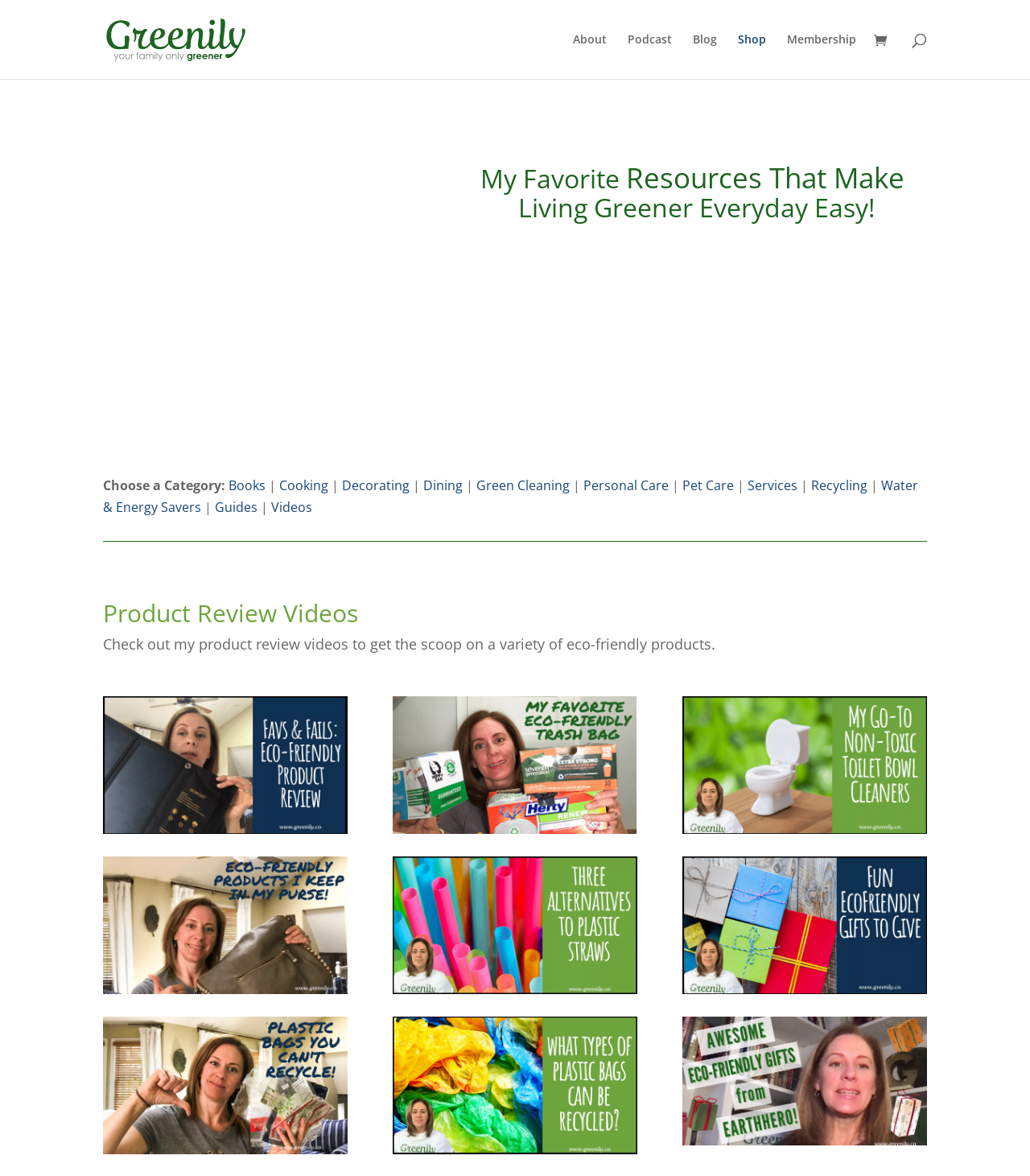Locate the bounding box coordinates of the area that needs to be clicked to fulfill the following instruction: "Explore the Blog". The coordinates should be in the format of four float numbers between 0 and 1, namely [left, top, right, bottom].

[0.673, 0.029, 0.696, 0.067]